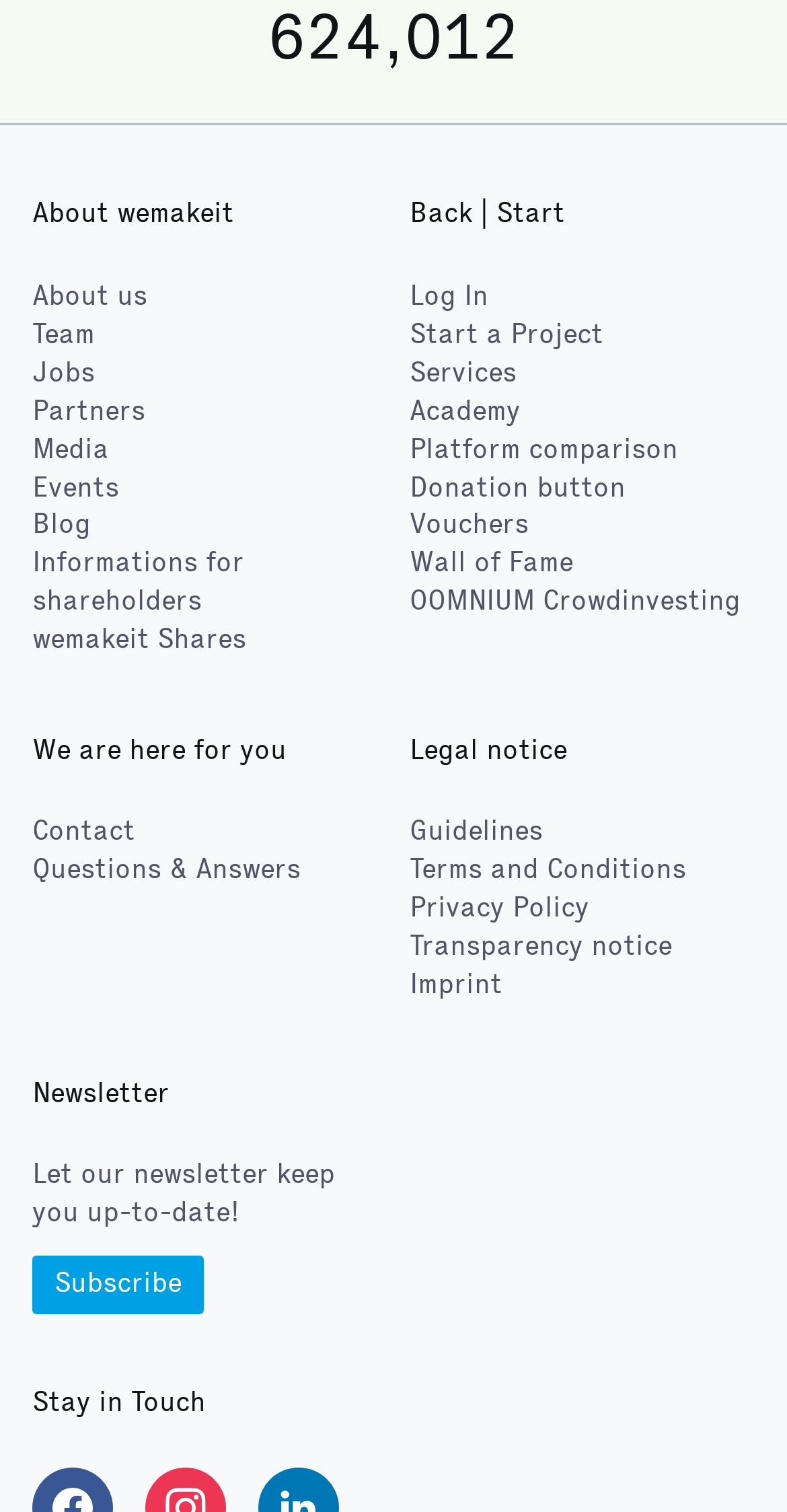How many links are there on the right side of the webpage?
Using the image as a reference, answer the question with a short word or phrase.

13